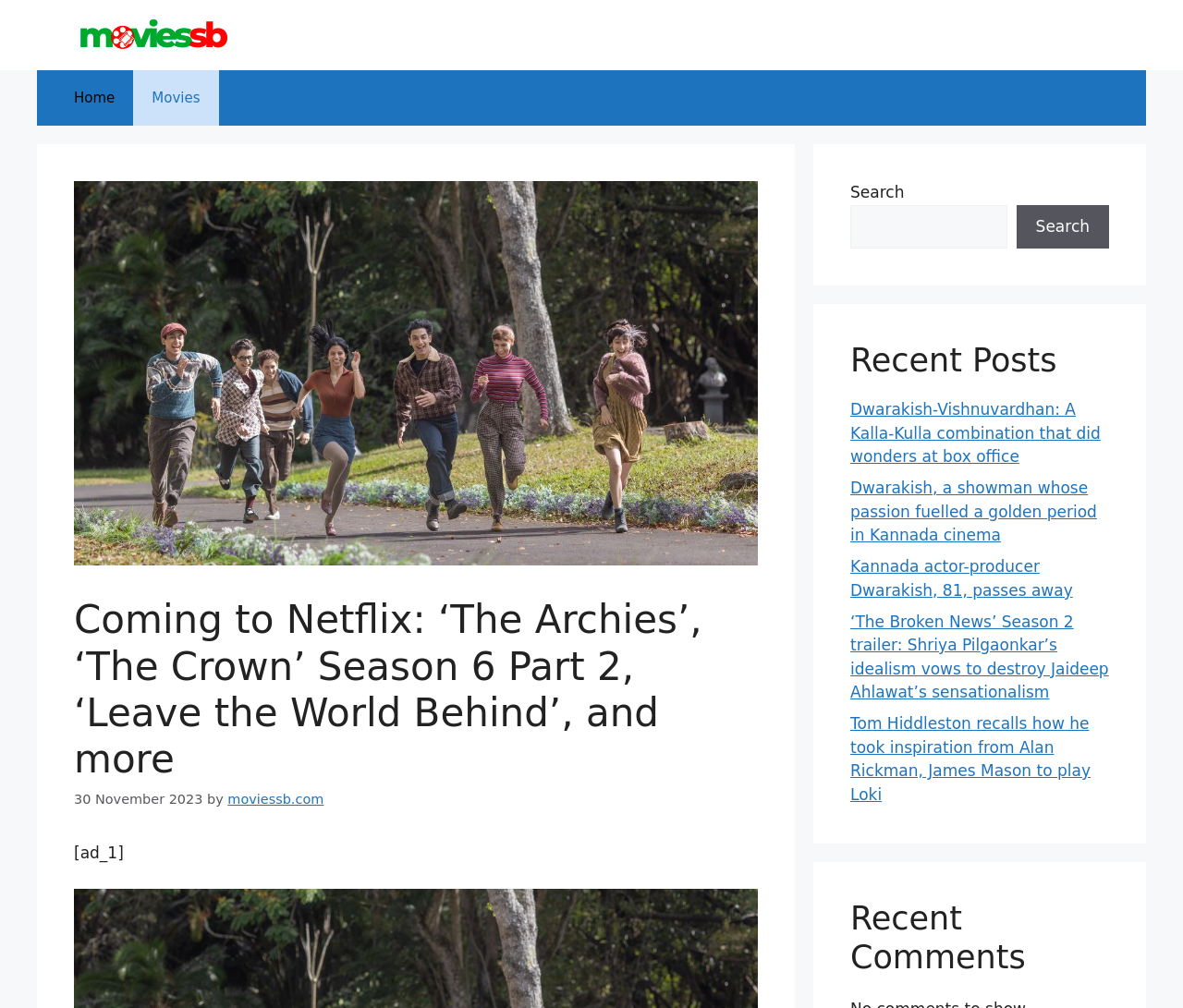Give a comprehensive overview of the webpage, including key elements.

The webpage appears to be a blog or news website focused on entertainment news. At the top, there is a banner with a link to the site's homepage. Below the banner, a navigation menu with links to "Home" and "Movies" is situated.

The main content area is divided into two sections. On the left, there is a heading that matches the meta description, "Coming to Netflix: ‘The Archies’, ‘The Crown’ Season 6 Part 2, ‘Leave the World Behind’, and more". Below this heading, there is a timestamp indicating the publication date, "30 November 2023", followed by the author's name, "moviessb.com". 

On the right side, there is a search bar with a search button. Below the search bar, there is a section titled "Recent Posts" that lists six news article links with descriptive titles, such as "Dwarakish-Vishnuvardhan: A Kalla-Kulla combination that did wonders at box office" and "Tom Hiddleston recalls how he took inspiration from Alan Rickman, James Mason to play Loki". 

Further down, there is another section titled "Recent Comments", but it does not contain any visible content.